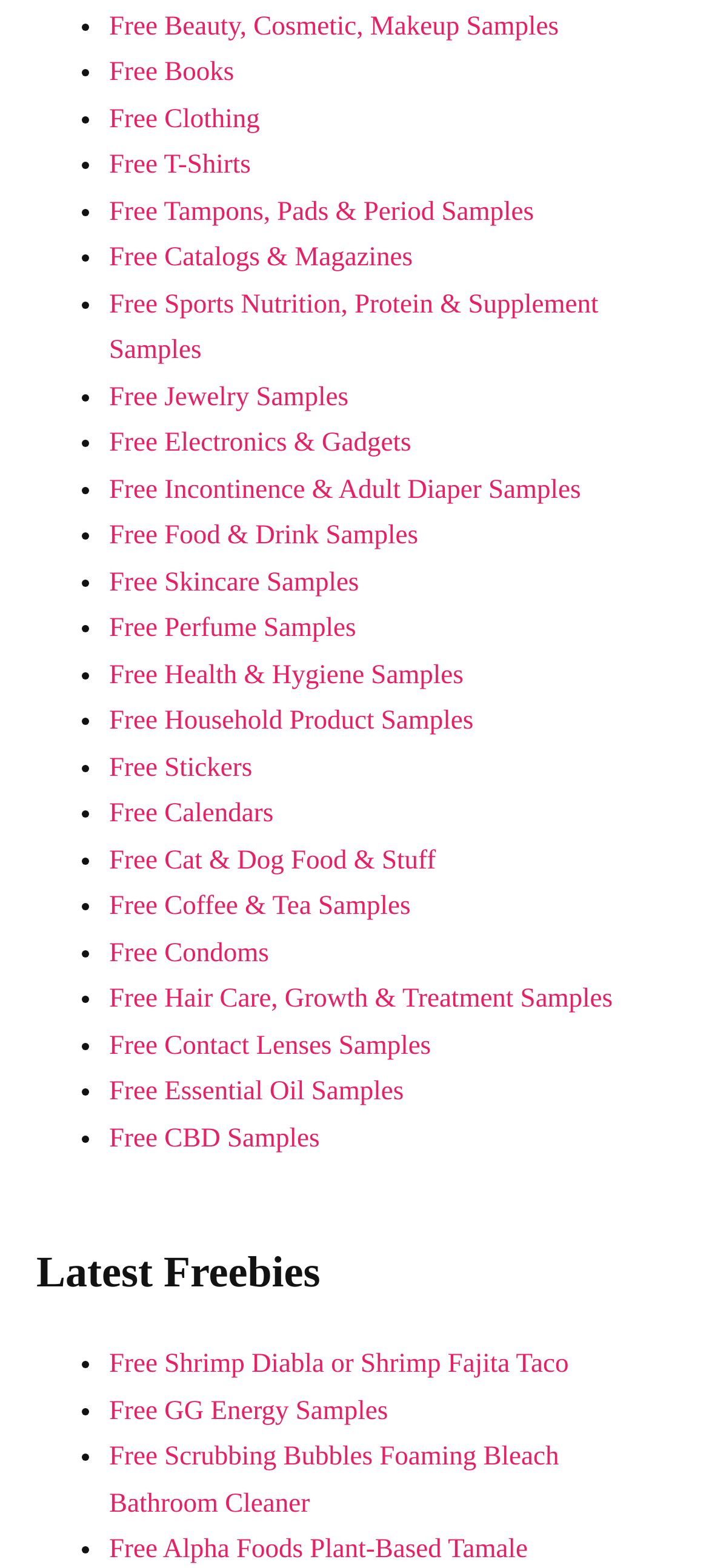Identify the bounding box coordinates for the UI element described by the following text: "Free Beauty, Cosmetic, Makeup Samples". Provide the coordinates as four float numbers between 0 and 1, in the format [left, top, right, bottom].

[0.154, 0.008, 0.788, 0.026]